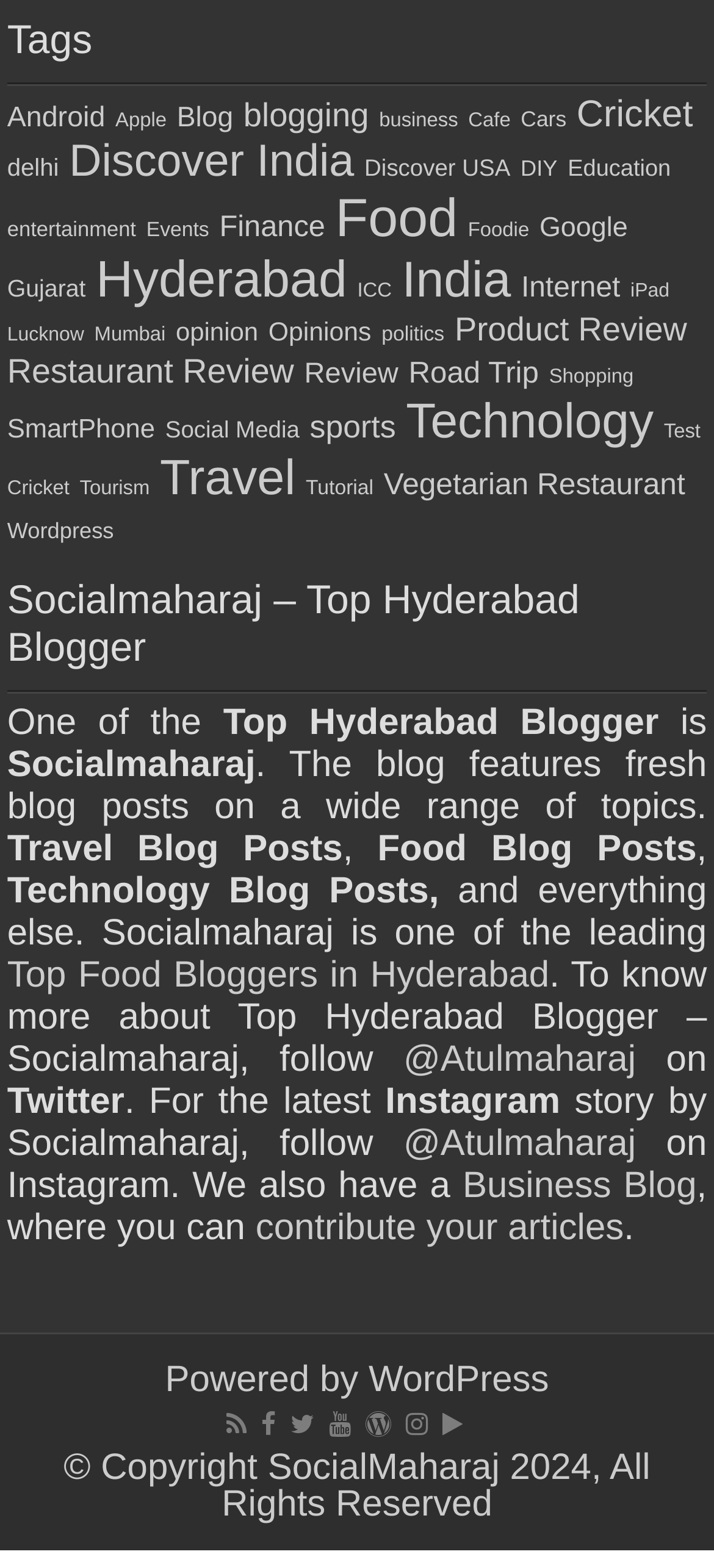Please identify the bounding box coordinates of the element that needs to be clicked to execute the following command: "Check the Copyright information". Provide the bounding box using four float numbers between 0 and 1, formatted as [left, top, right, bottom].

[0.089, 0.924, 0.911, 0.973]